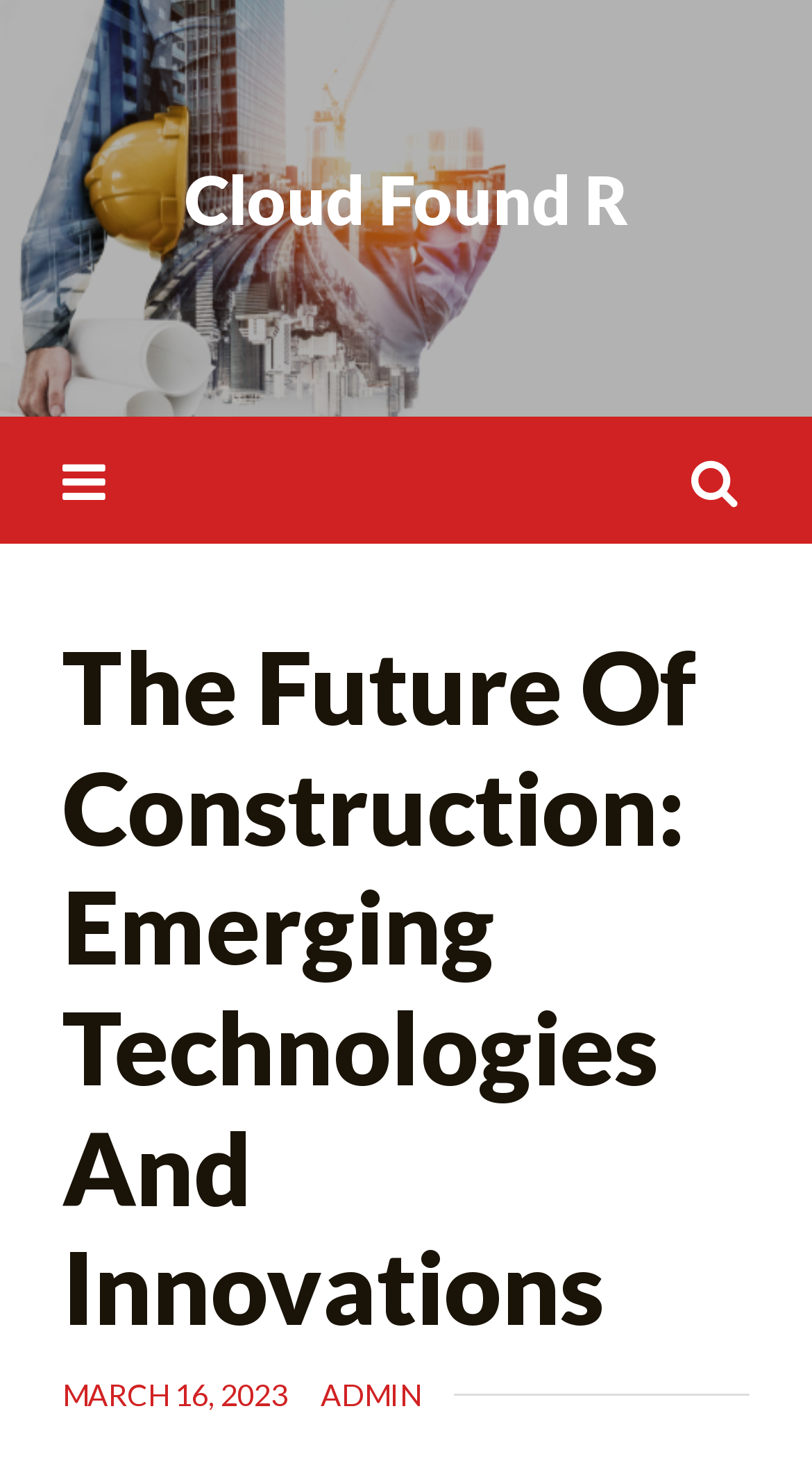Given the description "admin", determine the bounding box of the corresponding UI element.

[0.395, 0.942, 0.518, 0.966]